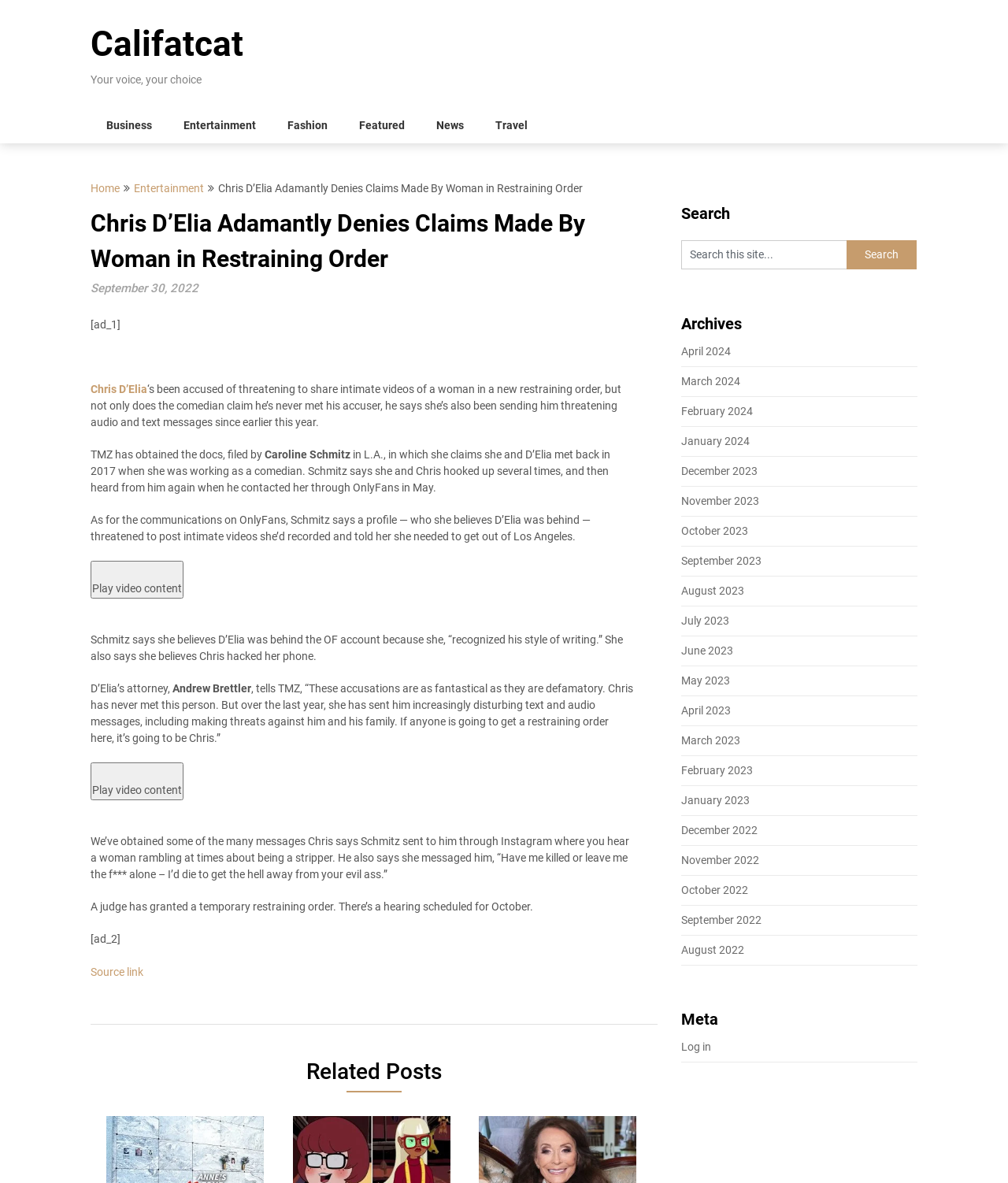Provide the bounding box coordinates for the area that should be clicked to complete the instruction: "View the 'SWISS HOLIDAY HOUSE' post".

None